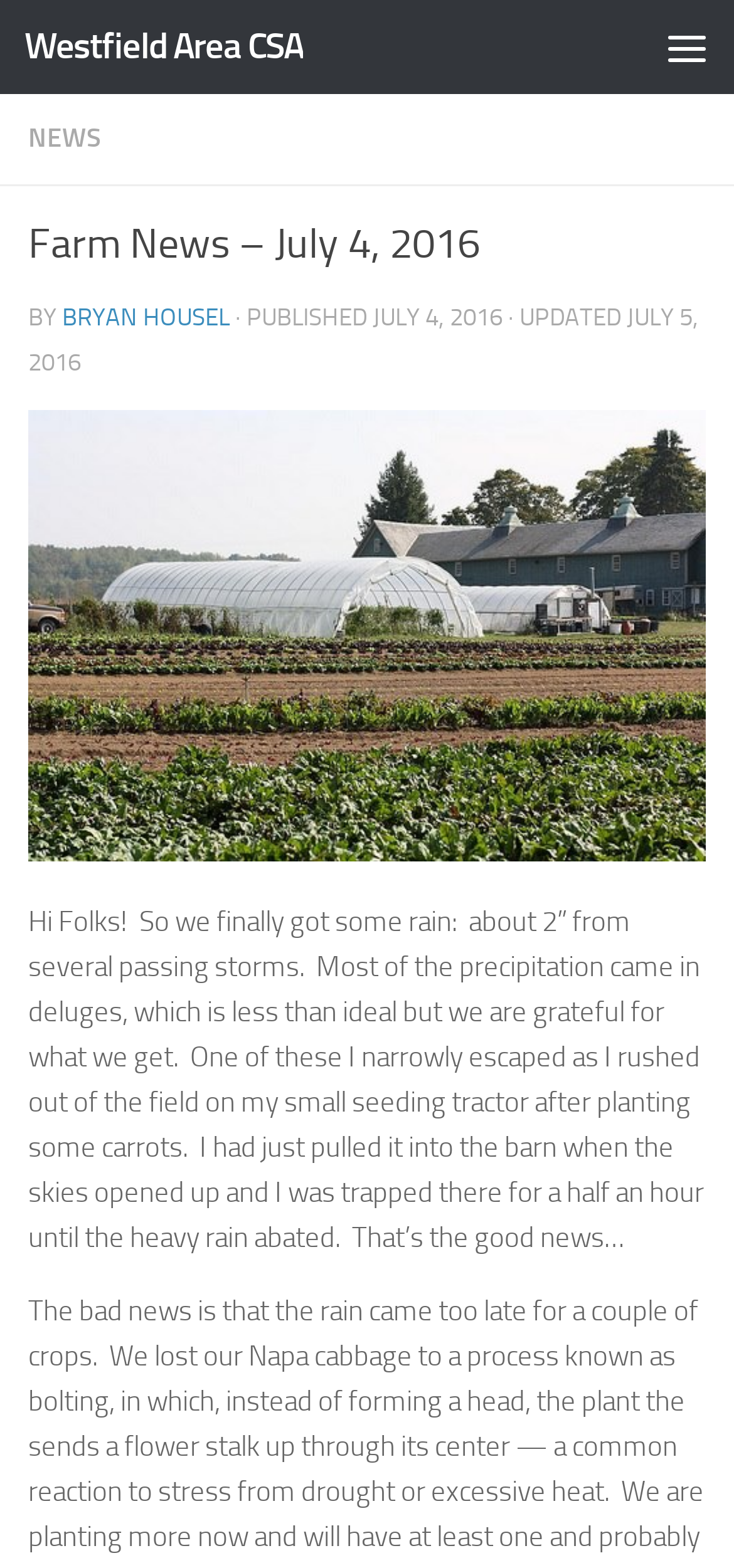Using the provided element description "Skip to content", determine the bounding box coordinates of the UI element.

[0.01, 0.005, 0.397, 0.062]